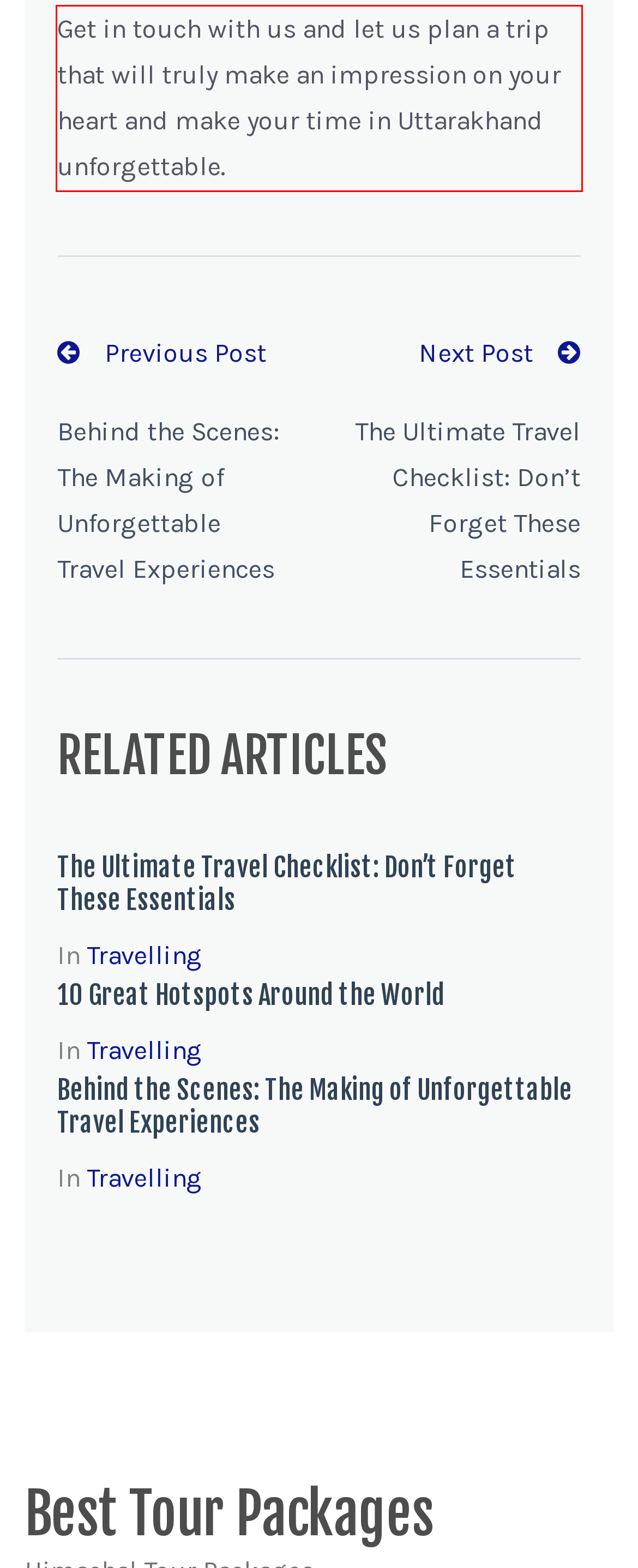Please recognize and transcribe the text located inside the red bounding box in the webpage image.

Get in touch with us and let us plan a trip that will truly make an impression on your heart and make your time in Uttarakhand unforgettable.